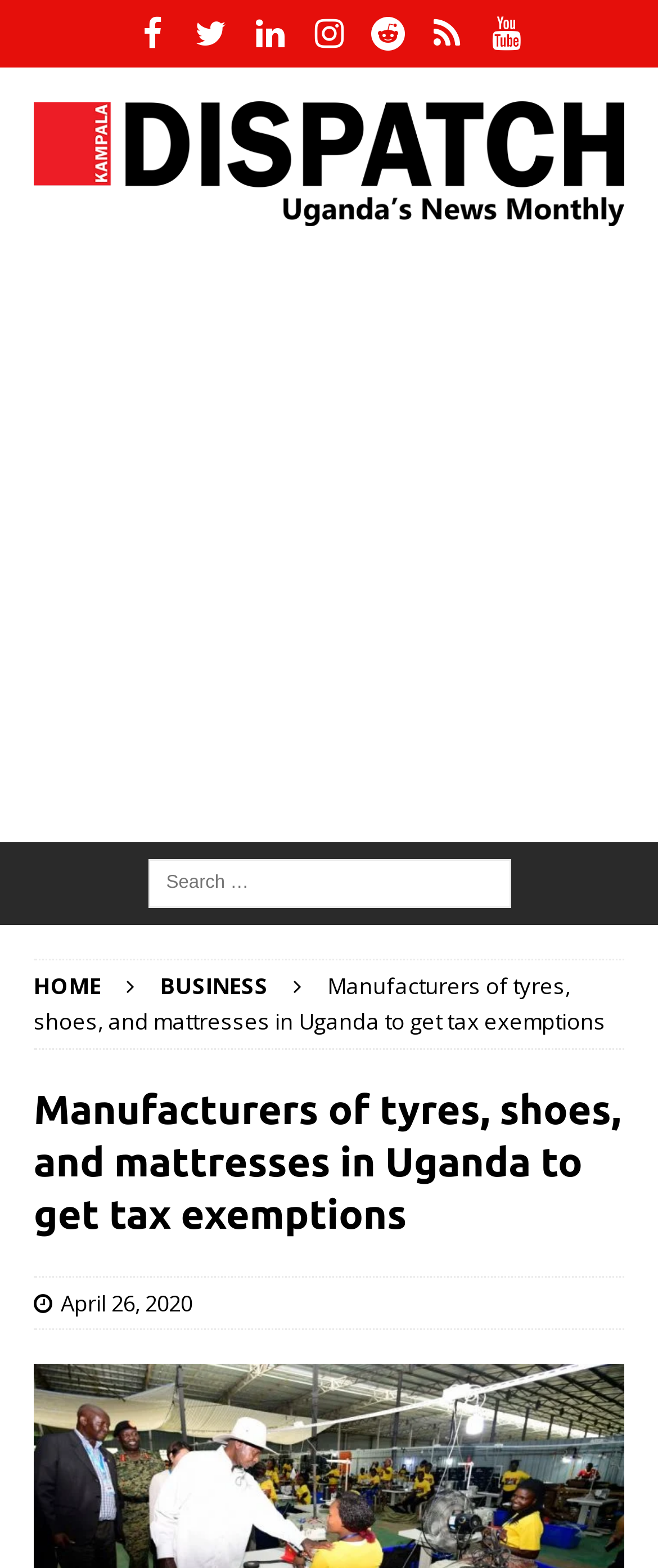Based on the provided description, "April 26, 2020", find the bounding box of the corresponding UI element in the screenshot.

[0.092, 0.958, 0.292, 0.977]